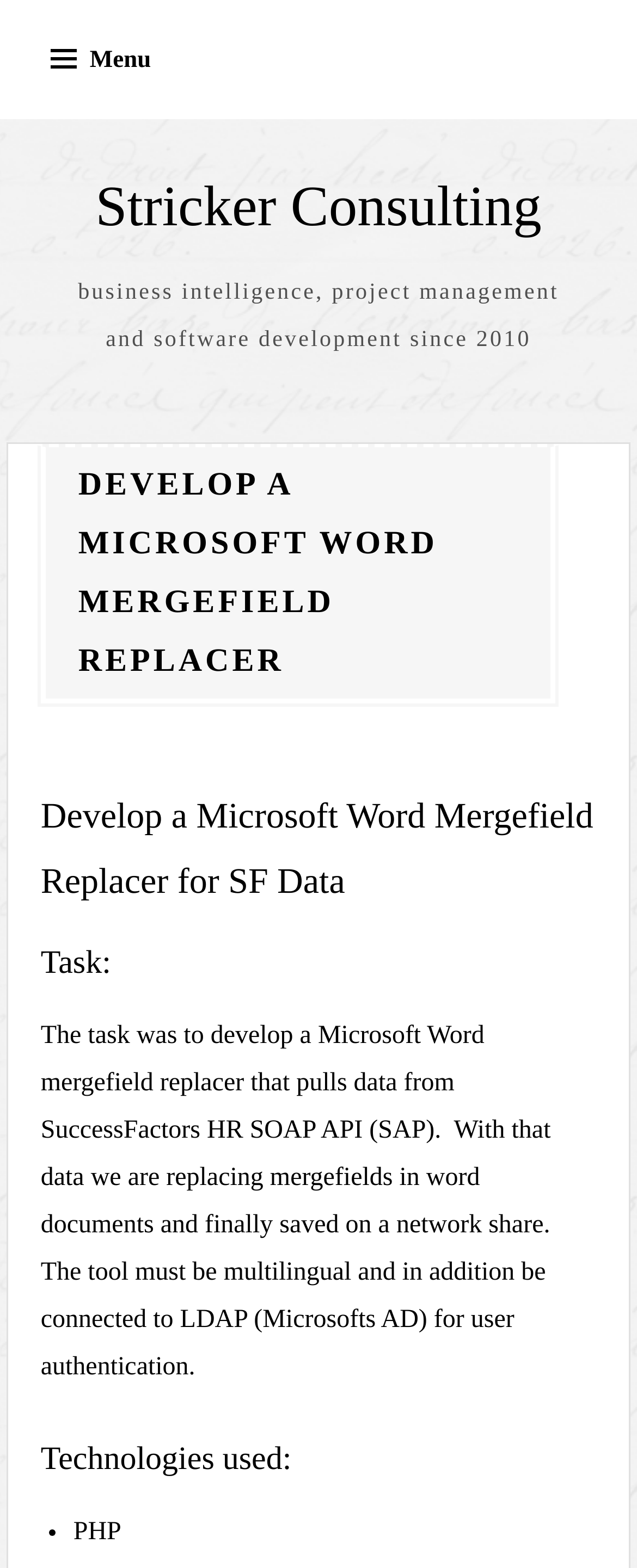What programming language is used?
Use the screenshot to answer the question with a single word or phrase.

PHP